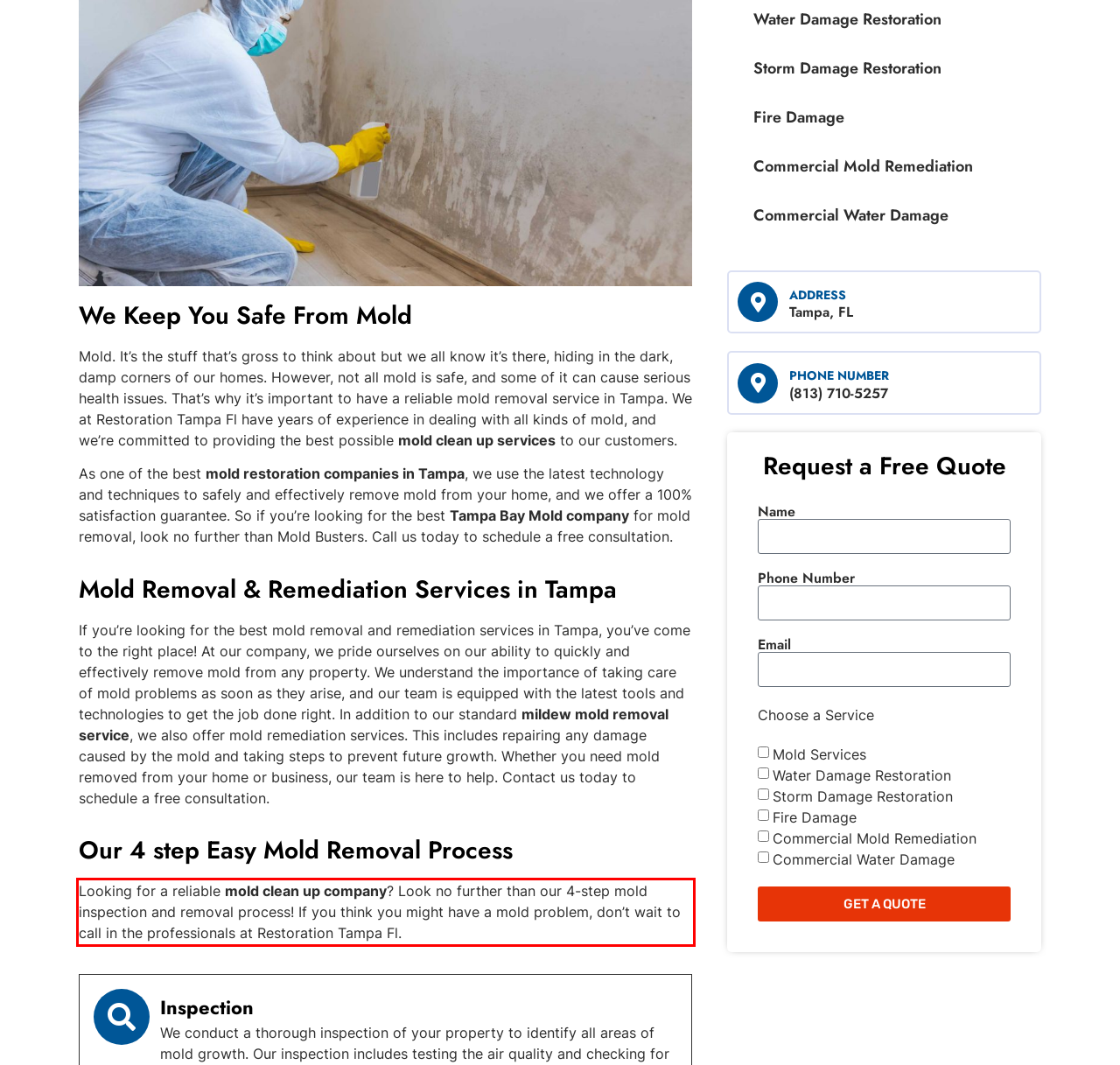Analyze the screenshot of the webpage that features a red bounding box and recognize the text content enclosed within this red bounding box.

Looking for a reliable mold clean up company? Look no further than our 4-step mold inspection and removal process! If you think you might have a mold problem, don’t wait to call in the professionals at Restoration Tampa Fl.